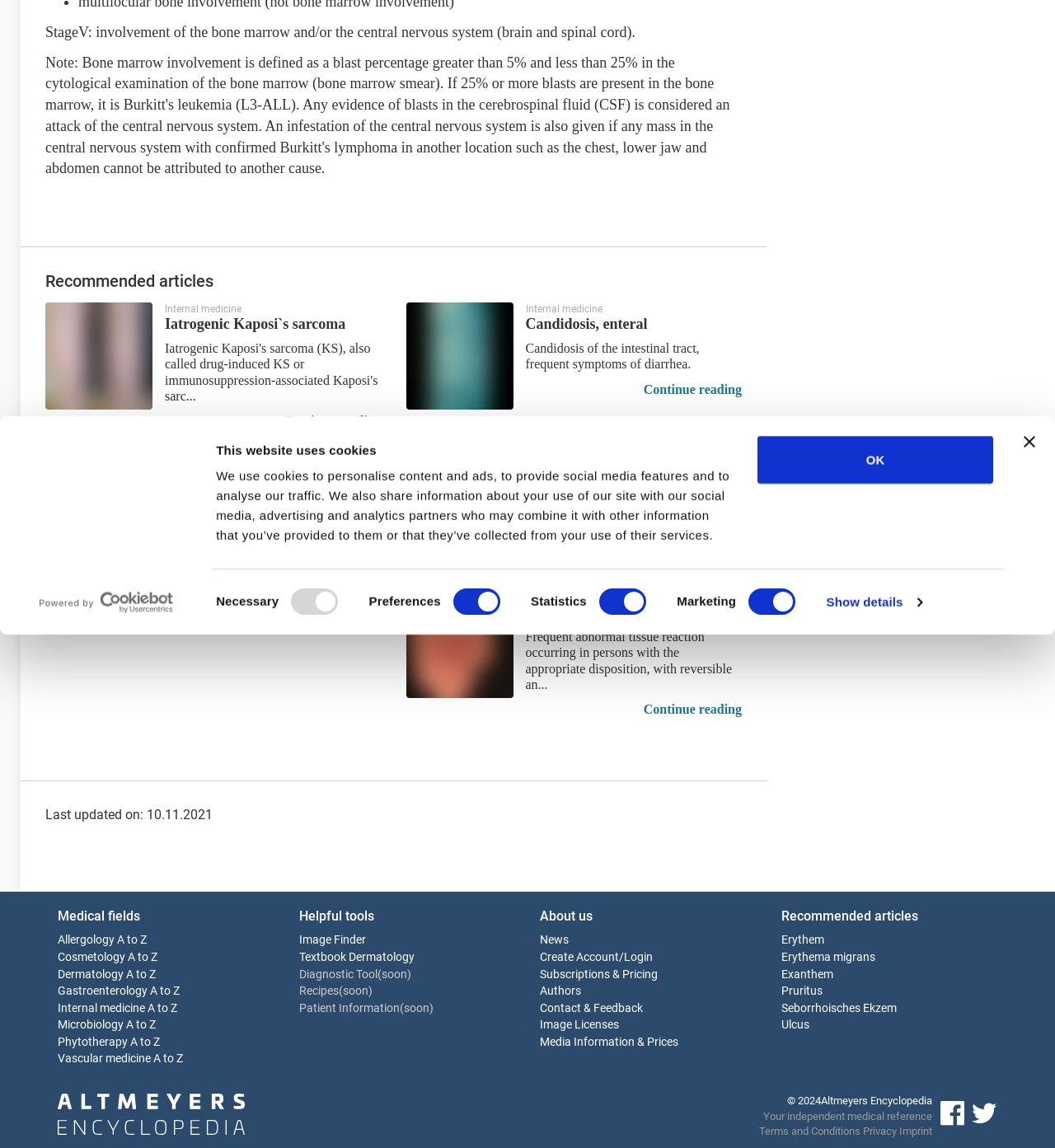Find the bounding box coordinates for the element described here: "Terms and Conditions".

[0.72, 0.98, 0.816, 0.991]